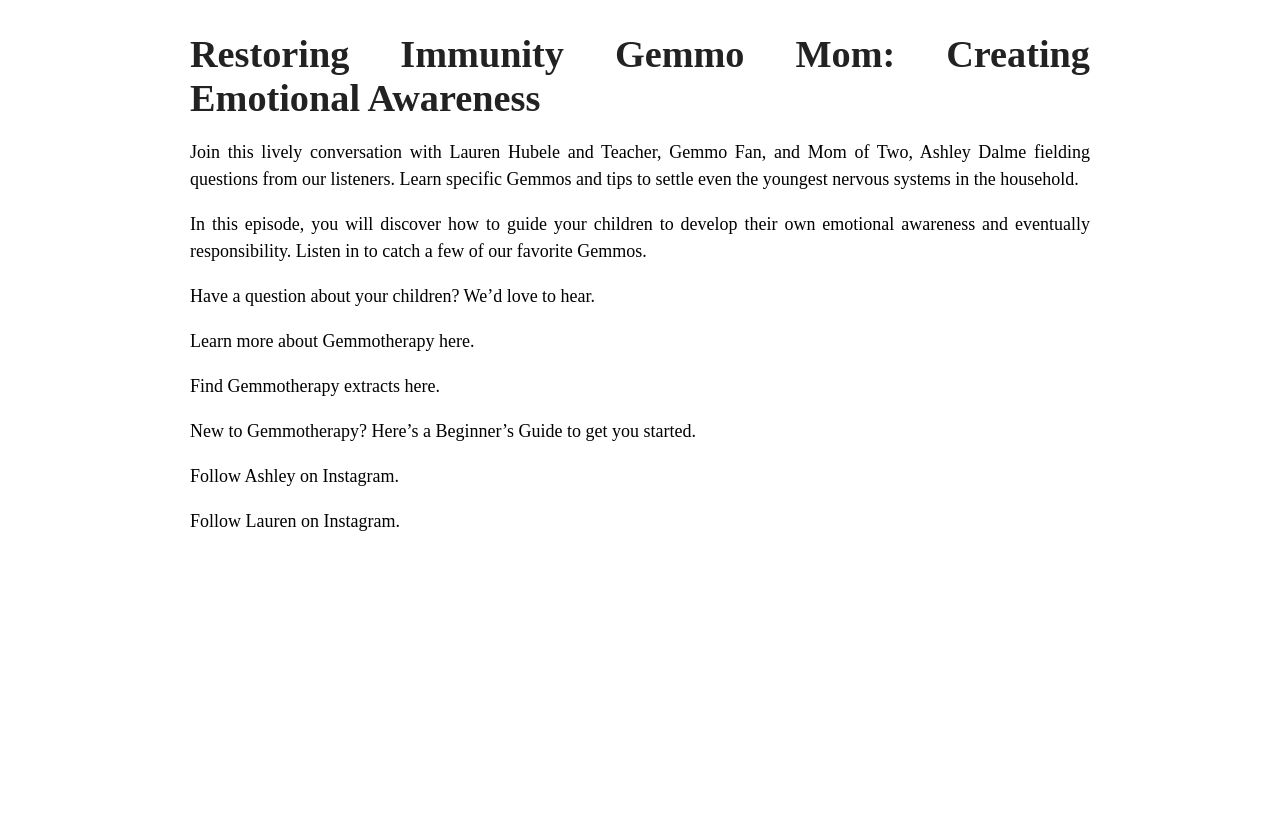What is the topic of the conversation?
Refer to the screenshot and respond with a concise word or phrase.

Gemmotherapy